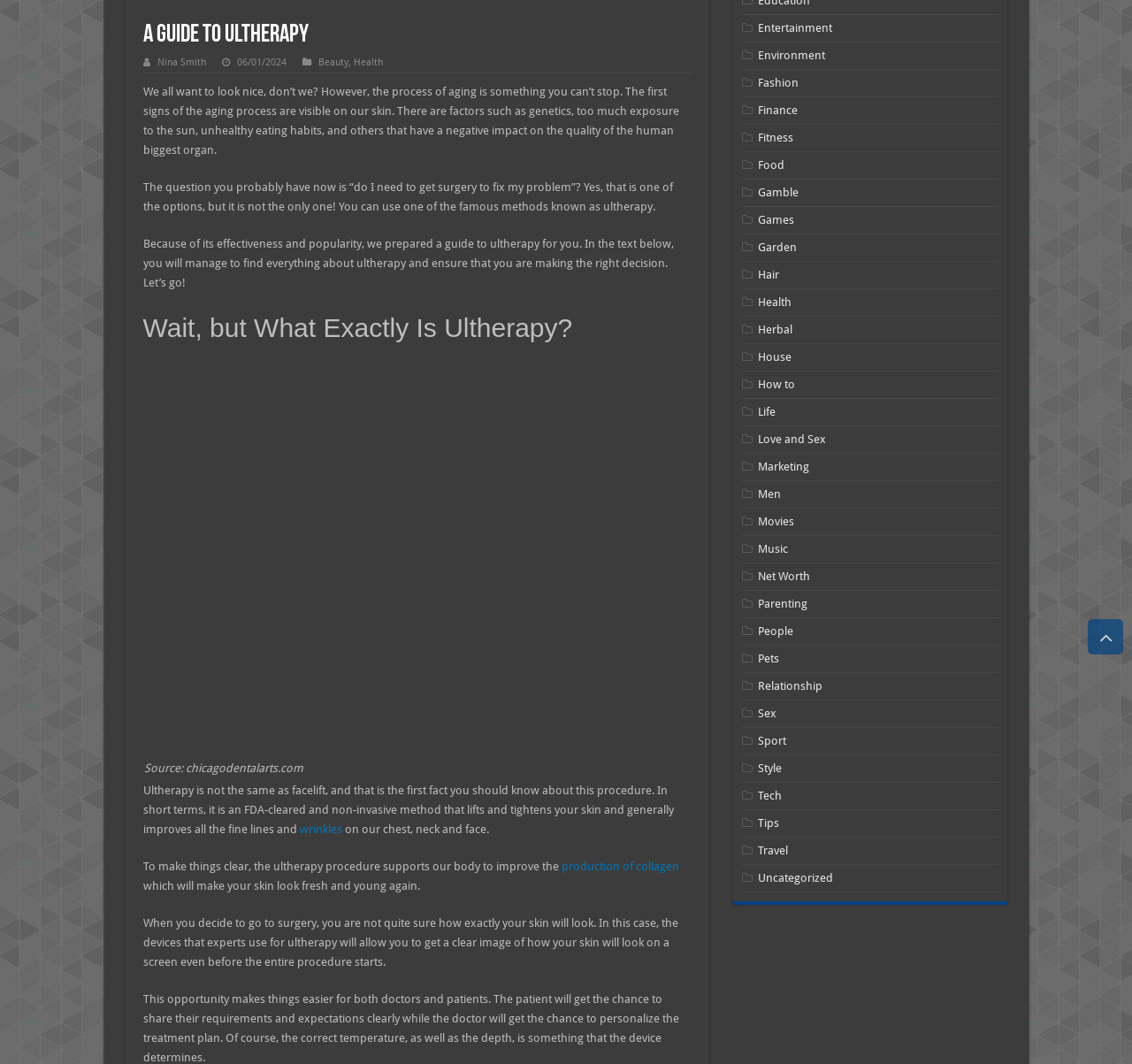Using the provided element description, identify the bounding box coordinates as (top-left x, top-left y, bottom-right x, bottom-right y). Ensure all values are between 0 and 1. Description: How to

[0.67, 0.355, 0.703, 0.367]